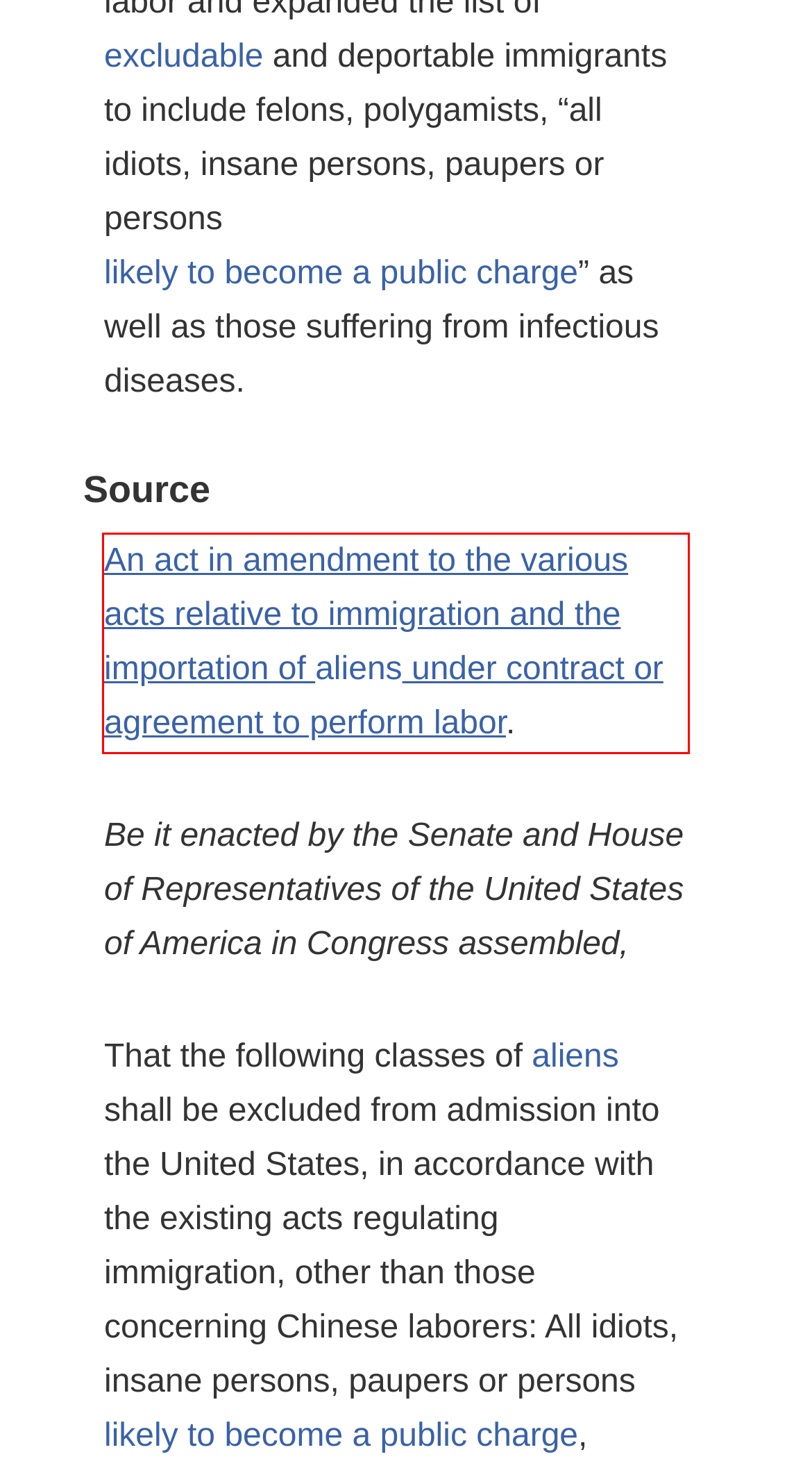Review the screenshot of the webpage and recognize the text inside the red rectangle bounding box. Provide the extracted text content.

An act in amendment to the various acts relative to immigration and the importation of aliens under contract or agreement to perform labor.